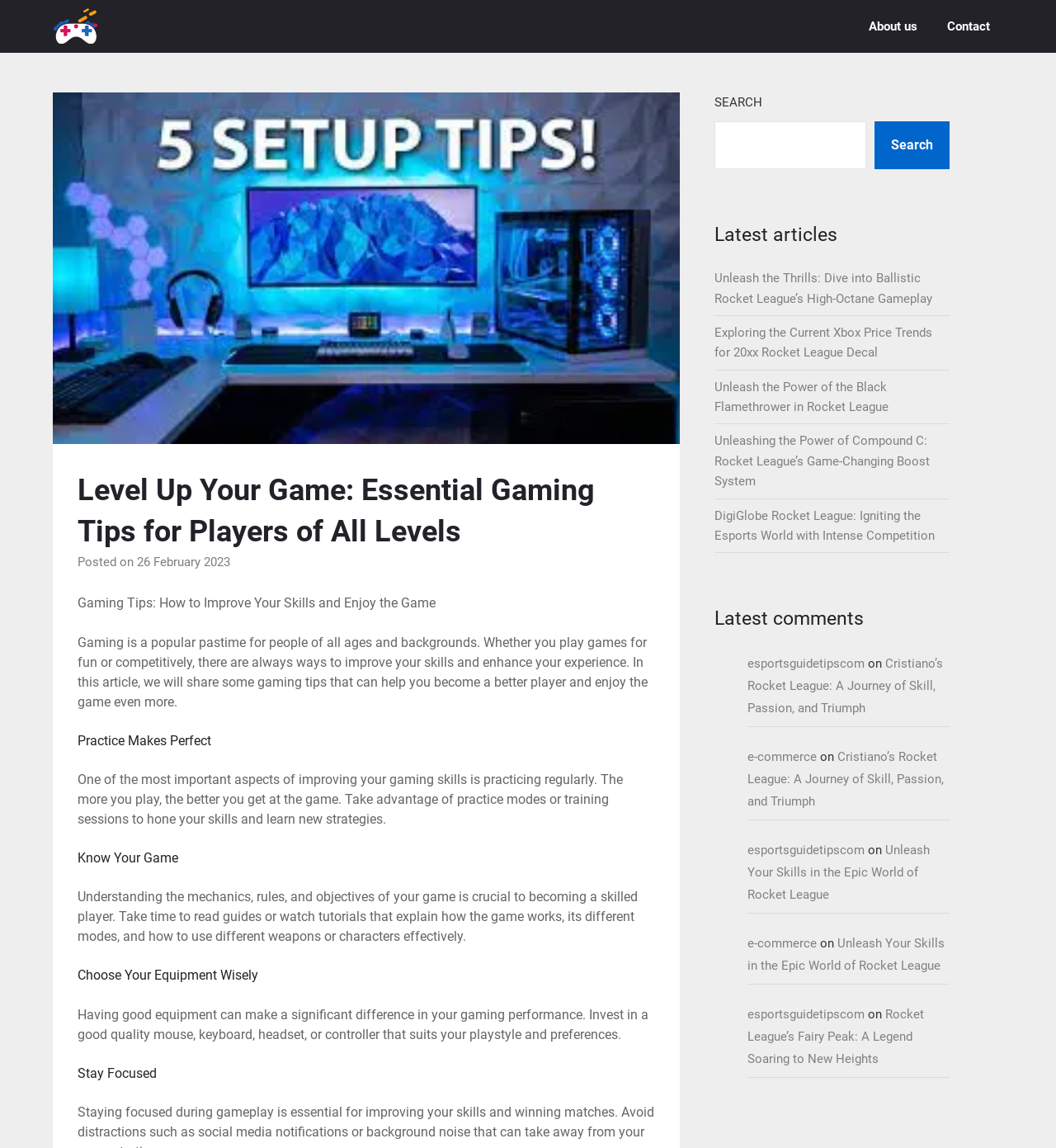Could you indicate the bounding box coordinates of the region to click in order to complete this instruction: "Explore the latest comments".

[0.677, 0.526, 0.899, 0.552]